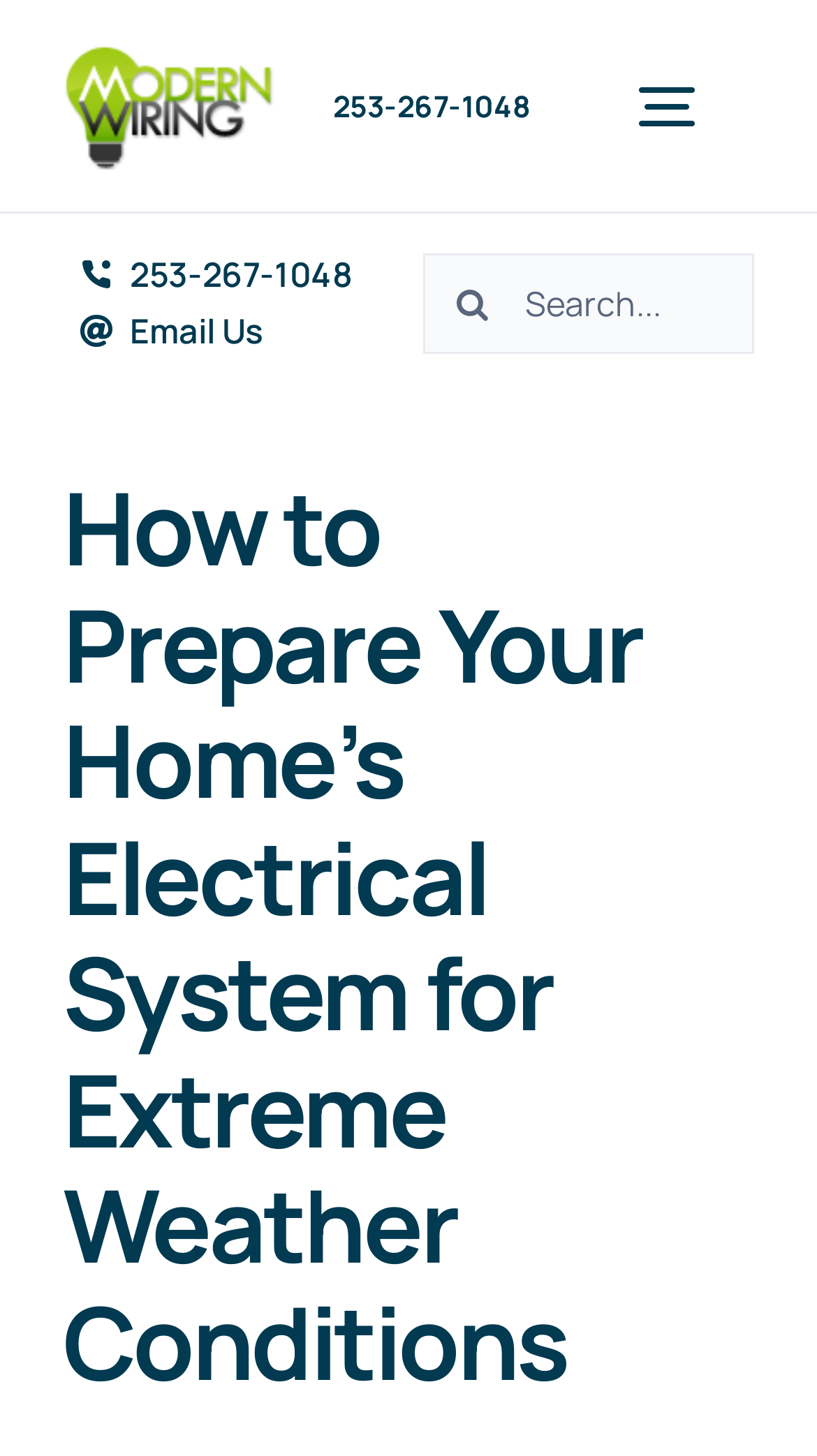Respond with a single word or phrase to the following question: What is the logo of the website?

Modern Wiring